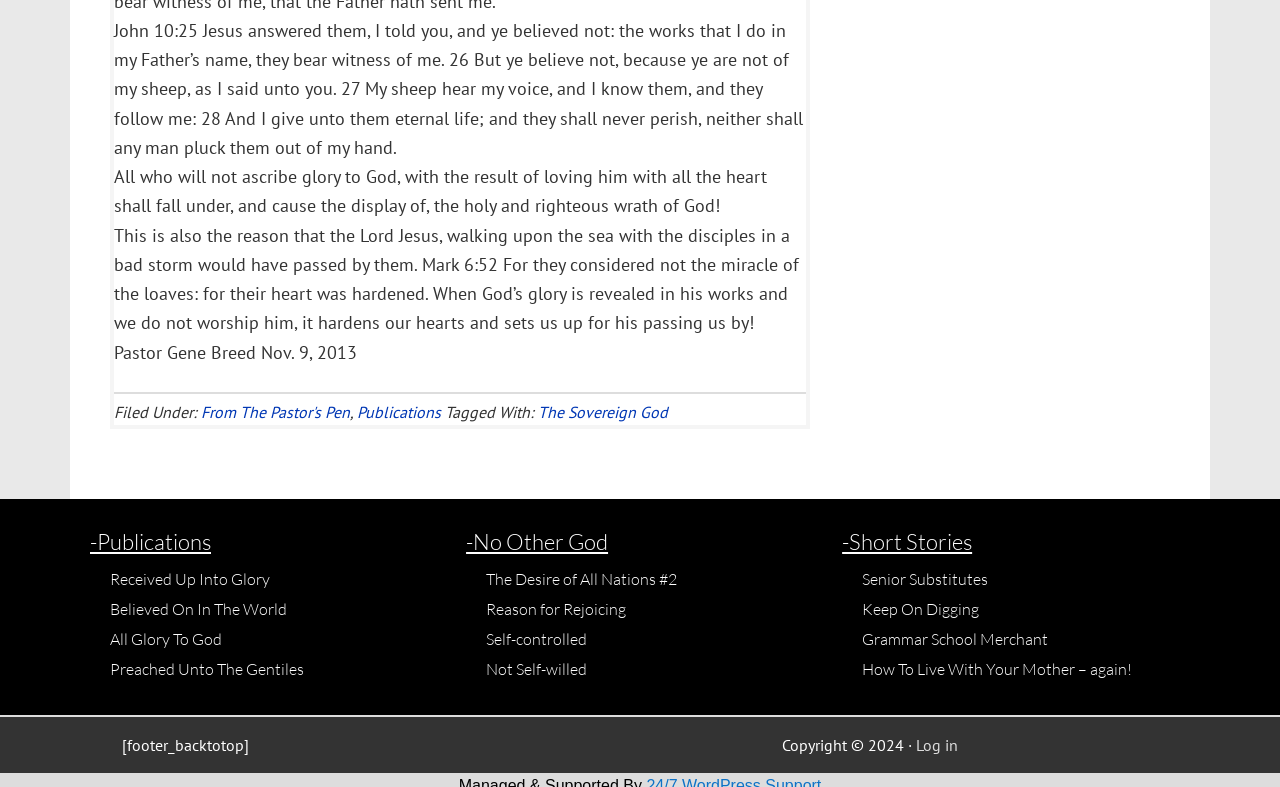Please reply with a single word or brief phrase to the question: 
Who is the author of the article 'Received Up Into Glory'?

Pastor Gene Breed